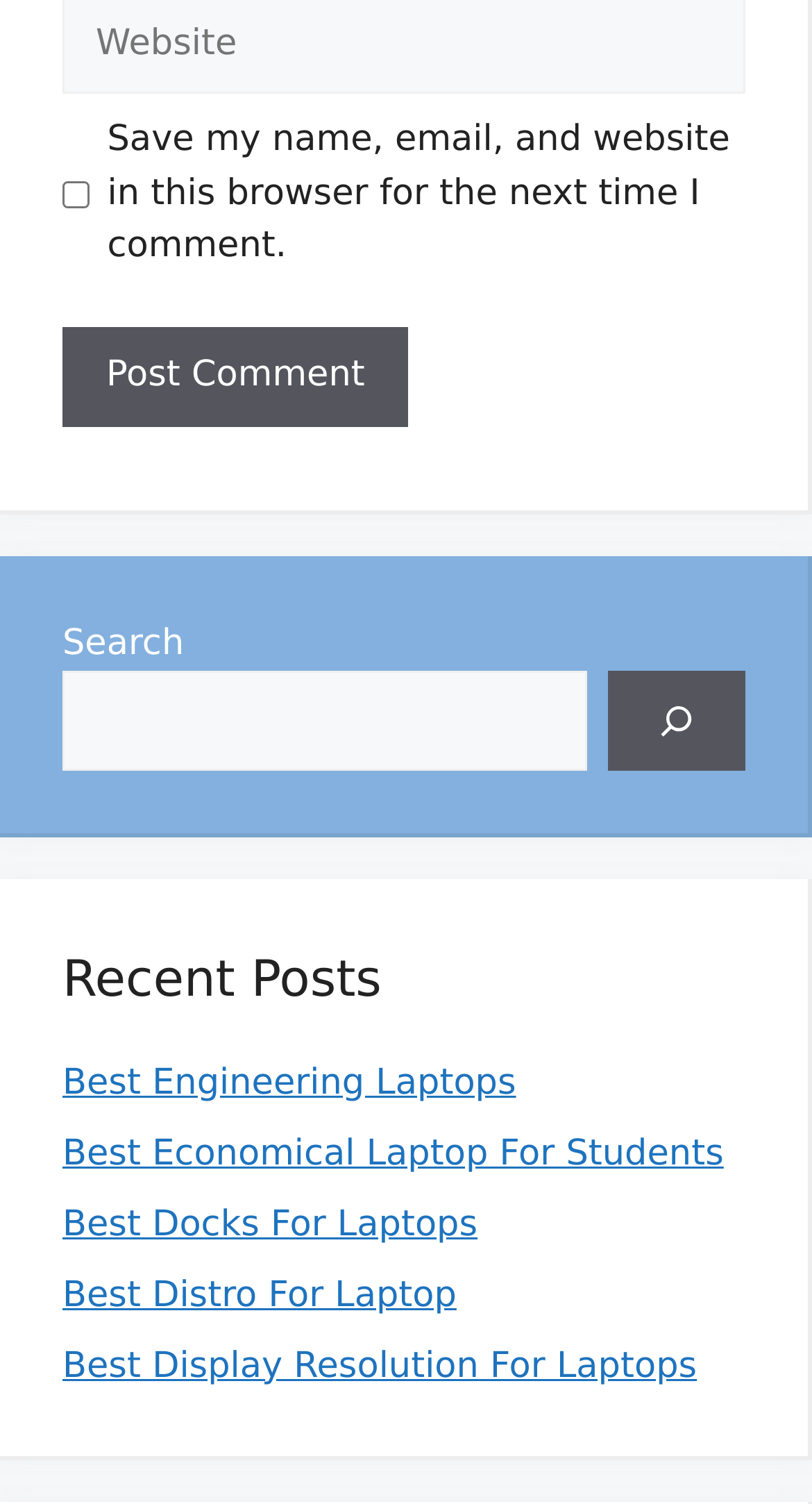Please identify the bounding box coordinates of the element that needs to be clicked to execute the following command: "Click the Recent Posts heading". Provide the bounding box using four float numbers between 0 and 1, formatted as [left, top, right, bottom].

[0.077, 0.626, 0.918, 0.675]